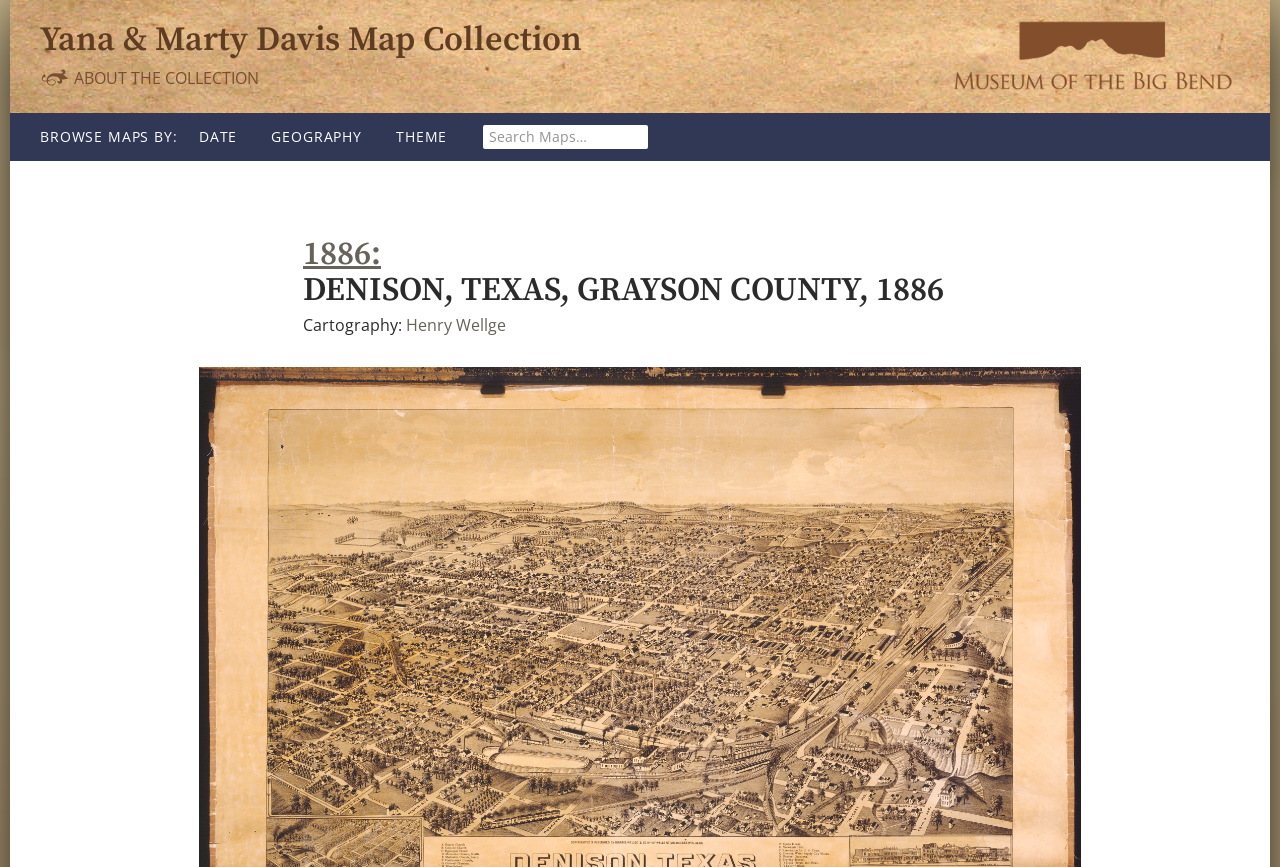Please identify the bounding box coordinates of the clickable region that I should interact with to perform the following instruction: "Visit the museum of the big bend". The coordinates should be expressed as four float numbers between 0 and 1, i.e., [left, top, right, bottom].

[0.738, 0.023, 0.969, 0.104]